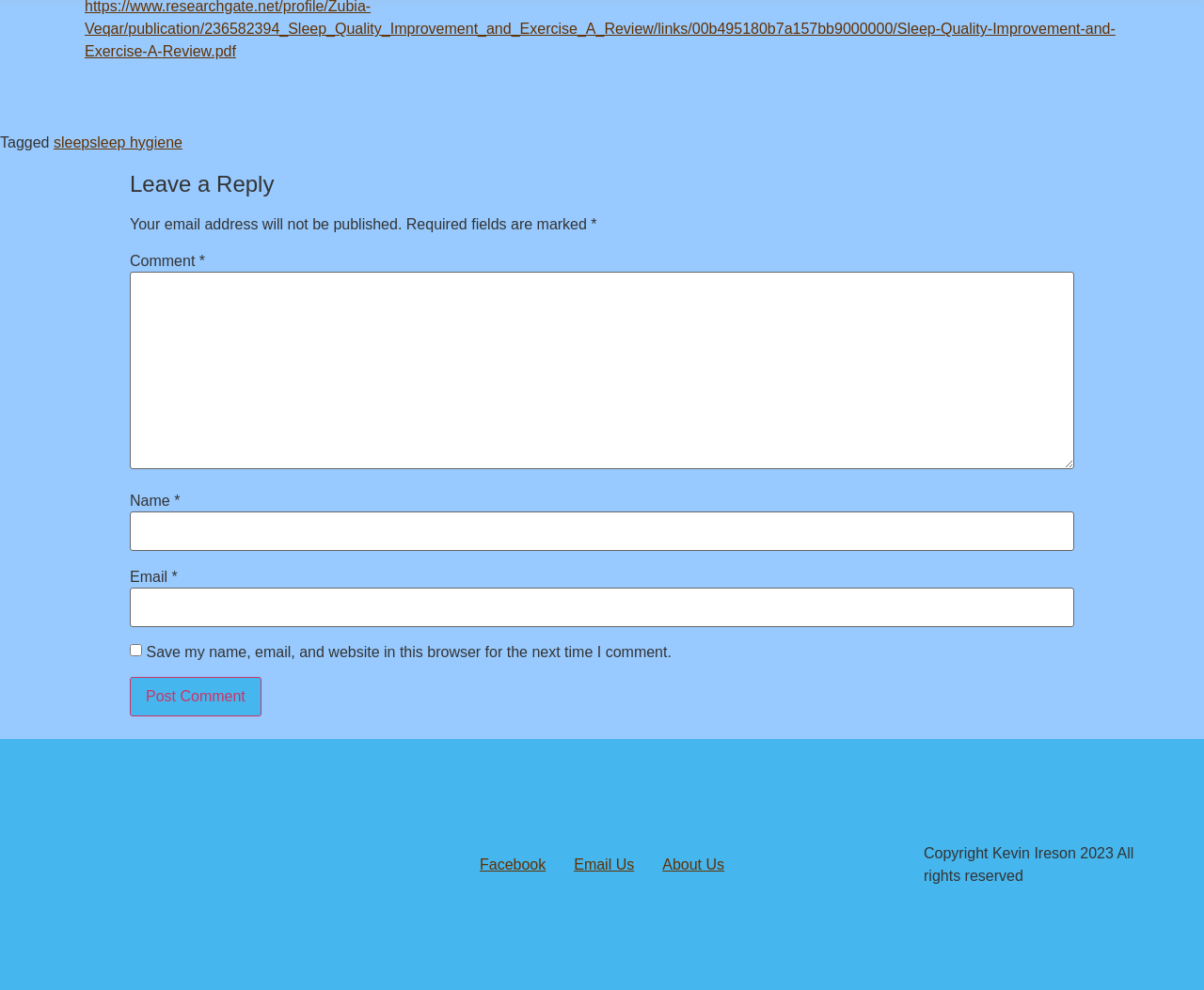What is the purpose of the checkbox?
Use the image to give a comprehensive and detailed response to the question.

The checkbox is located below the email input field and is labeled 'Save my name, email, and website in this browser for the next time I comment.' This suggests that its purpose is to save the user's comment information for future comments.